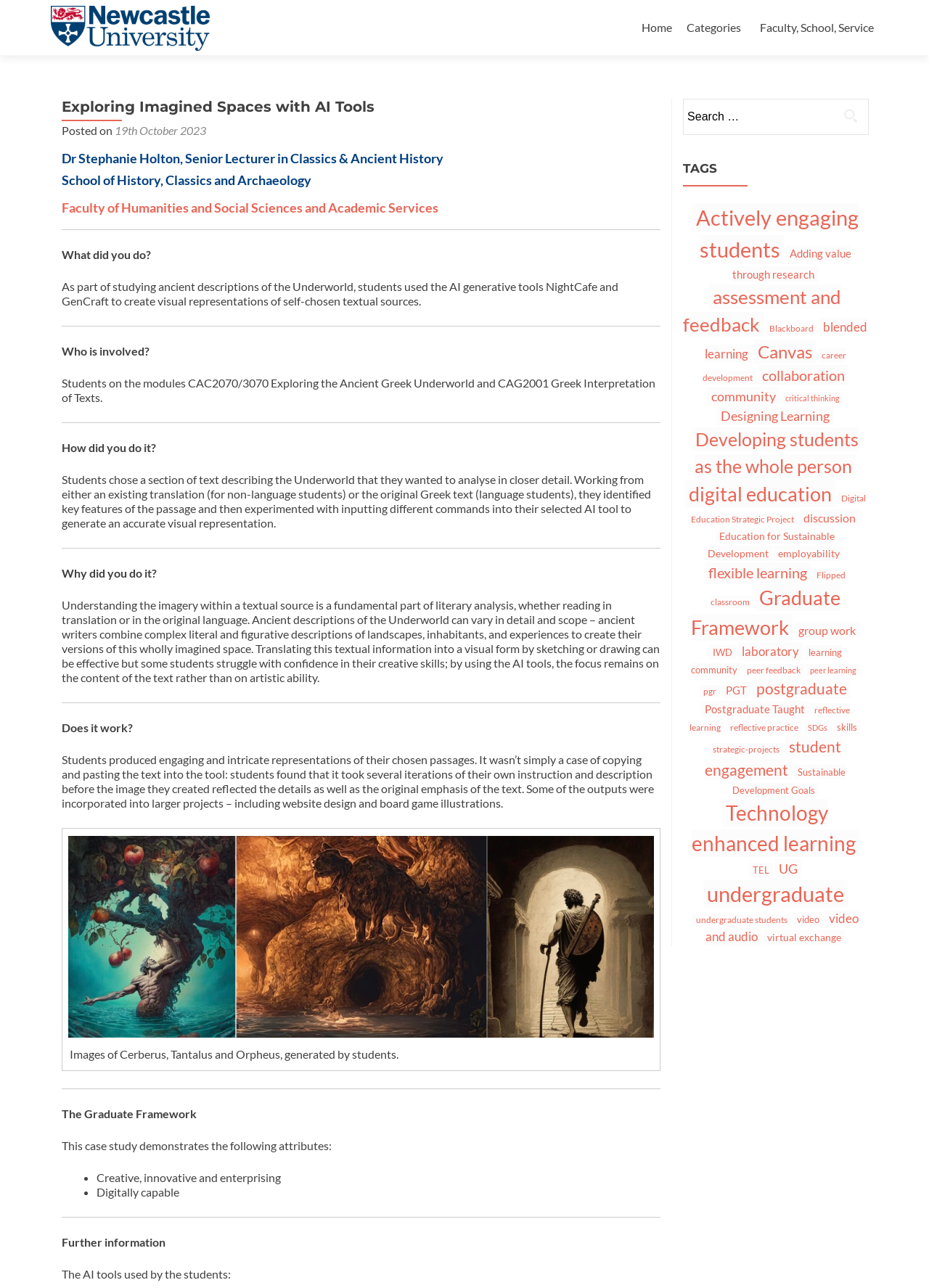Provide a thorough description of this webpage.

This webpage is about a case study on teaching practice, specifically exploring imagined spaces with AI tools. The page is divided into several sections, with a prominent header "Exploring Imagined Spaces with AI Tools" at the top. Below the header, there is a link to "Case Studies of Teaching Practice" accompanied by an image with the same title.

On the top right corner, there are links to "Home", "Categories", and "Faculty, School, Service". Below these links, there is a section with a header "Dr. Stephanie Holton, Senior Lecturer in Classics & Ancient History" followed by a series of subheadings and paragraphs describing a project where students used AI generative tools to create visual representations of ancient descriptions of the Underworld.

The project description is divided into sections, including "What did you do?", "Who is involved?", "How did you do it?", "Why did you do it?", and "Does it work?". Each section has a brief heading and a longer paragraph explaining the project. There are also several separator lines throughout the section to visually distinguish between the different parts of the project description.

Below the project description, there is an image of three figures from Greek Mythology created by students using AI tools, accompanied by a caption. Further down, there is a section titled "The Graduate Framework" with a list of attributes demonstrated by the case study, including "Creative, innovative and enterprising" and "Digitally capable".

On the right side of the page, there is a complementary section with a search bar and a list of tags, including "Actively engaging students", "Adding value through research", and "Assessment and feedback", among others. Each tag has a number of items associated with it, and clicking on a tag will likely take the user to a page with more information on that topic.